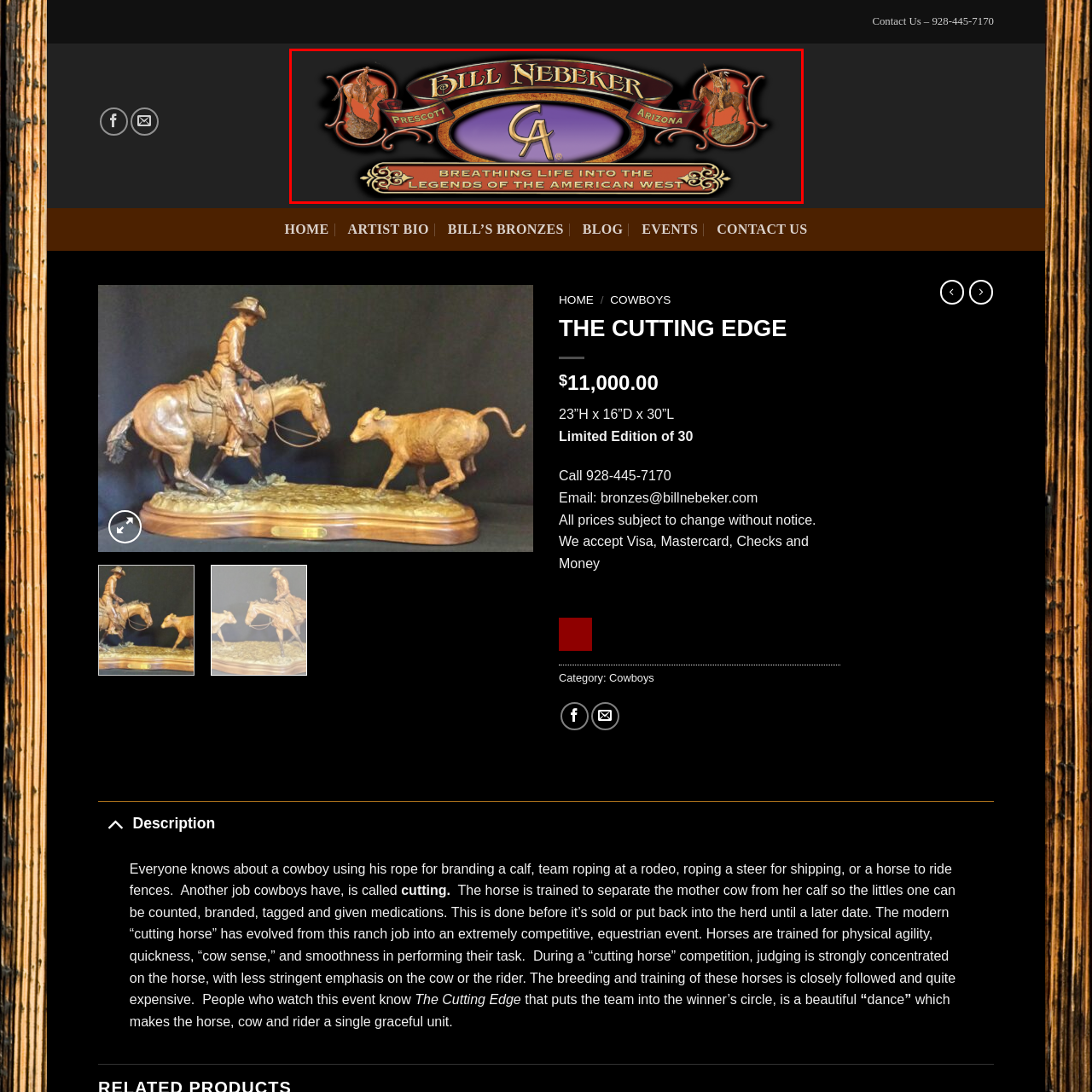Inspect the section highlighted in the red box, What is enclosed in the purple oval? 
Answer using a single word or phrase.

A stylized 'CA'